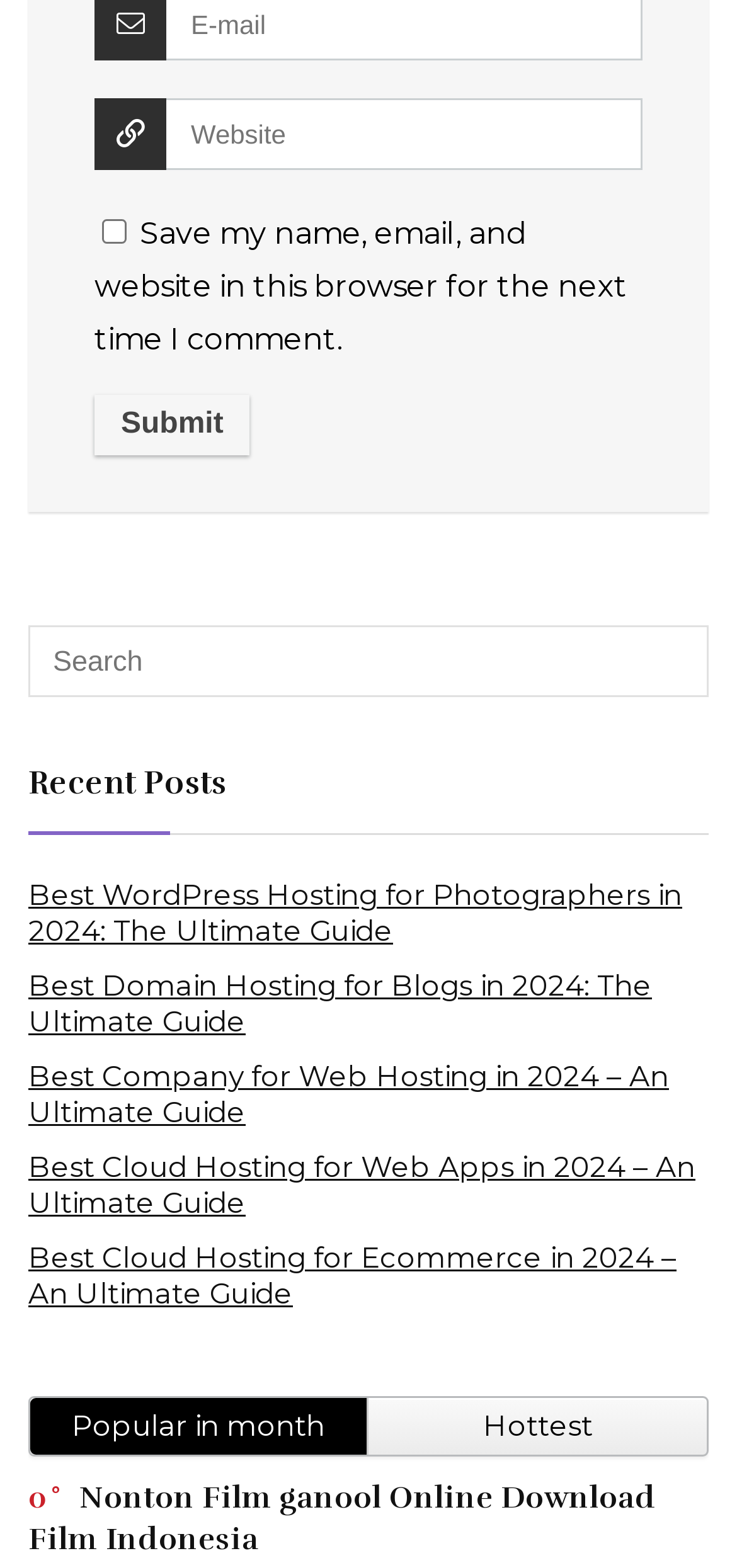Could you highlight the region that needs to be clicked to execute the instruction: "submit a comment"?

[0.128, 0.252, 0.339, 0.291]